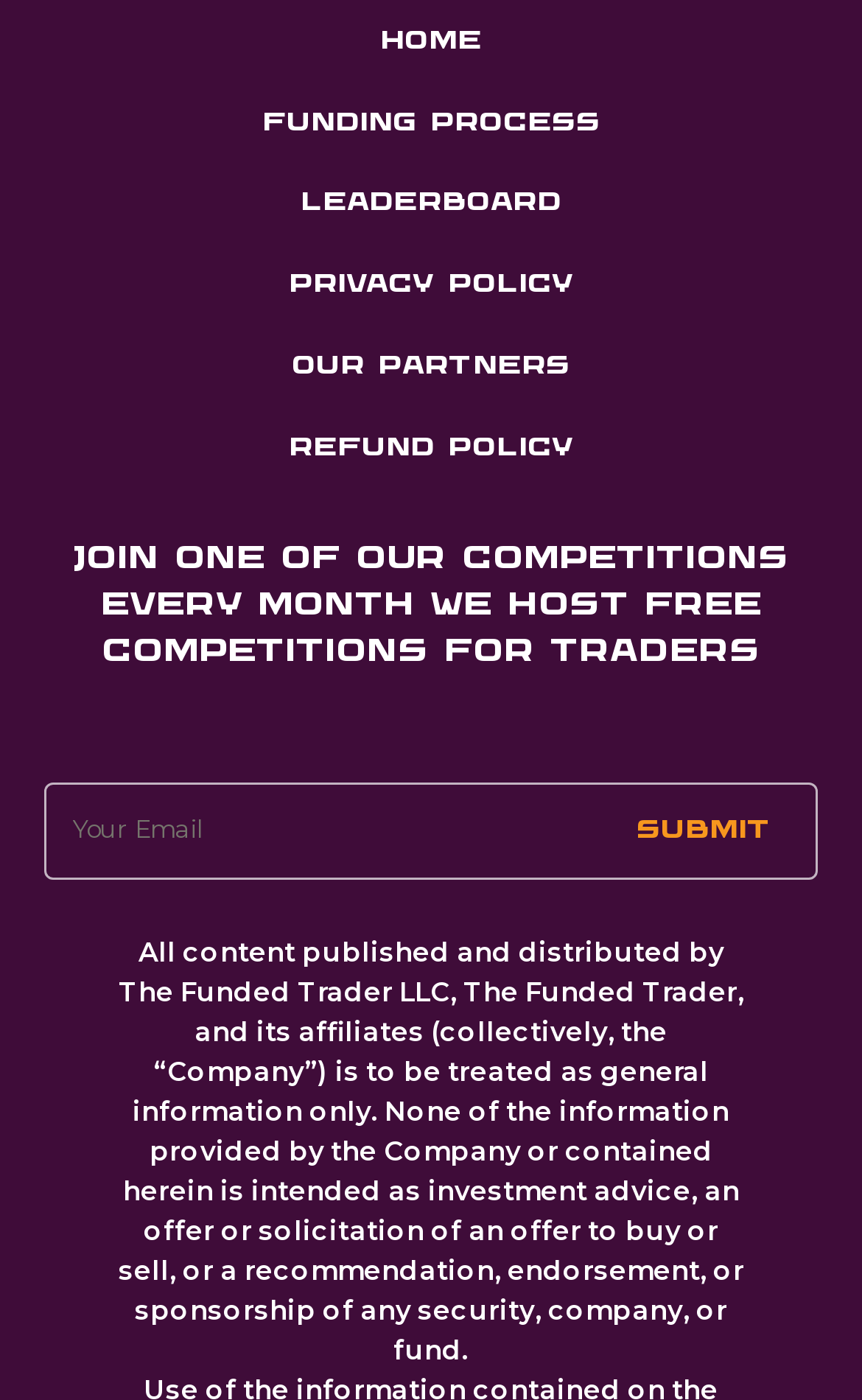Show the bounding box coordinates of the region that should be clicked to follow the instruction: "Click on the Home link."

[0.441, 0.019, 0.559, 0.036]